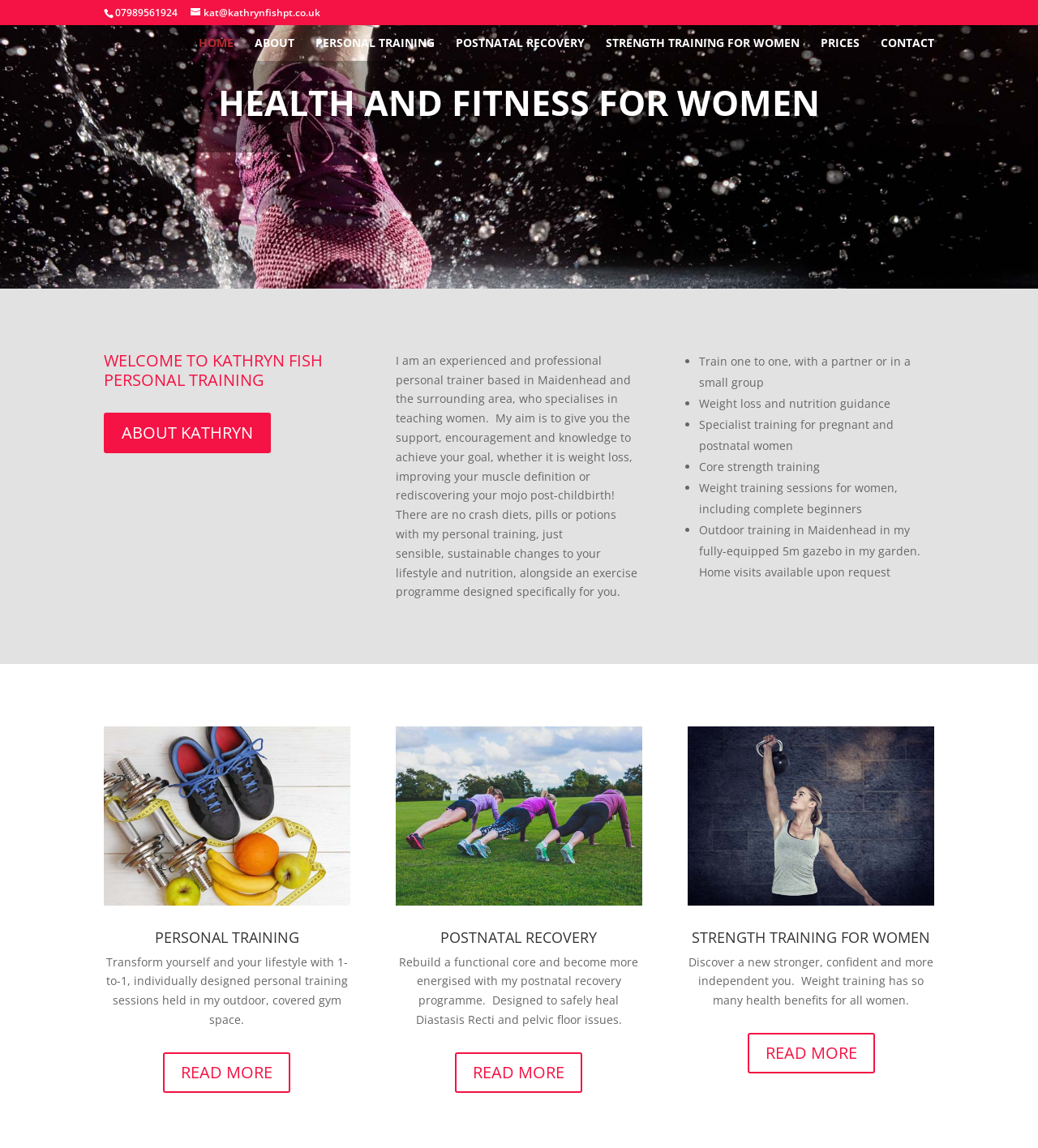Please find the bounding box coordinates of the element's region to be clicked to carry out this instruction: "Click the 'HOME' link".

[0.191, 0.032, 0.225, 0.053]